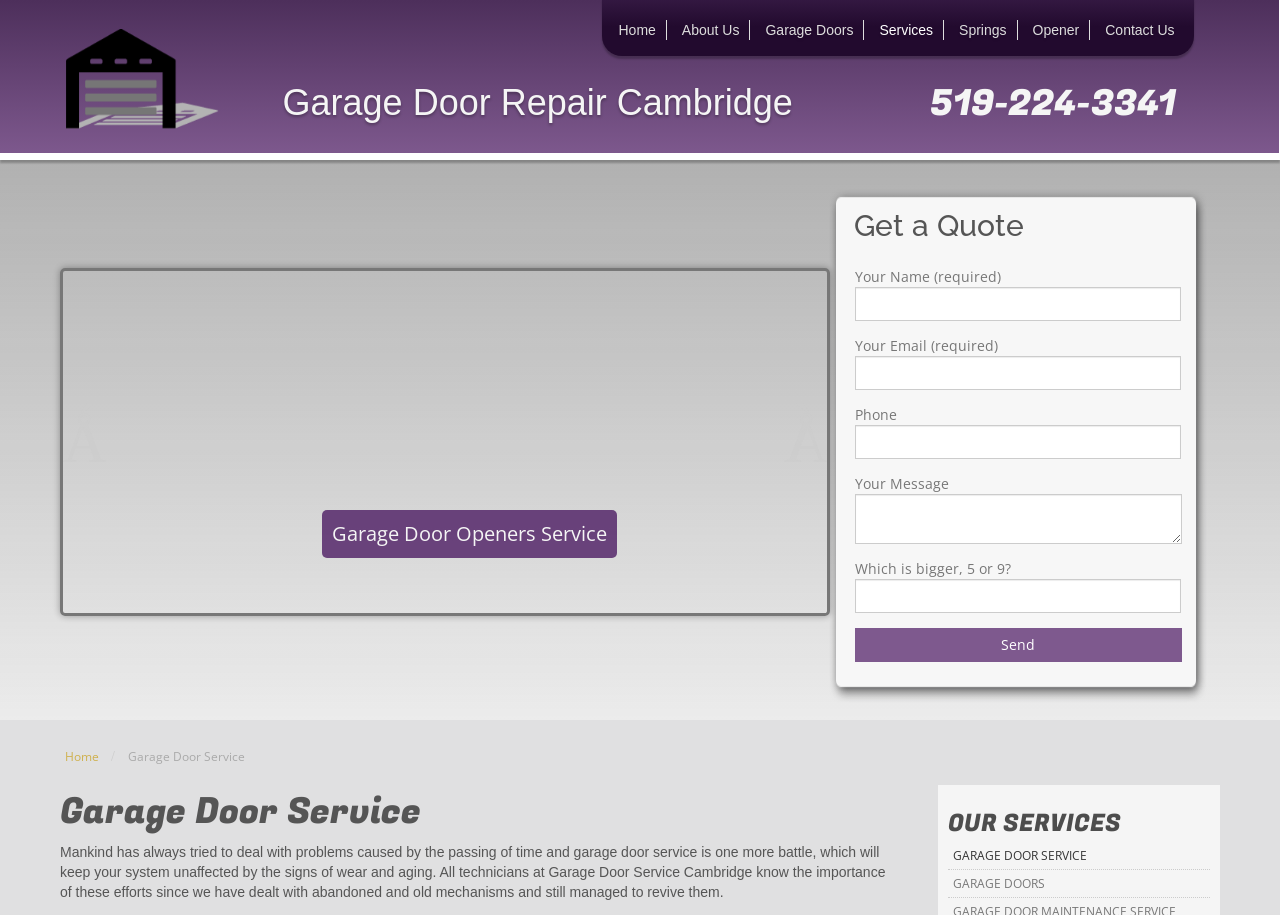What is the purpose of the form on the webpage?
We need a detailed and meticulous answer to the question.

I determined the purpose of the form by analyzing the elements within the form, including the text inputs for name, email, phone, and message, as well as the 'Send' button. This suggests that the form is intended for users to contact the garage door service.